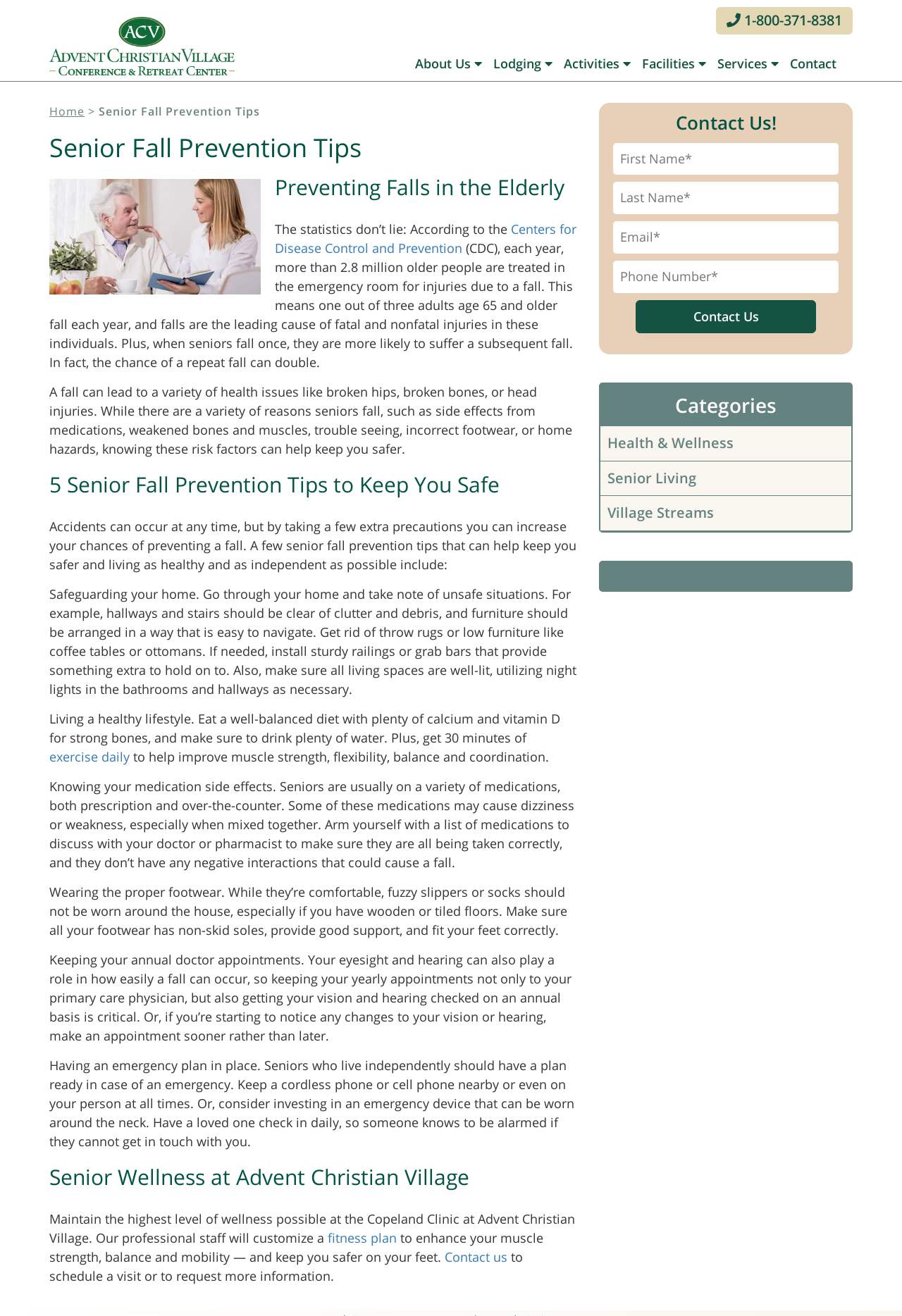Locate the bounding box coordinates of the area where you should click to accomplish the instruction: "Click the 'Contact Us' button".

[0.705, 0.228, 0.905, 0.253]